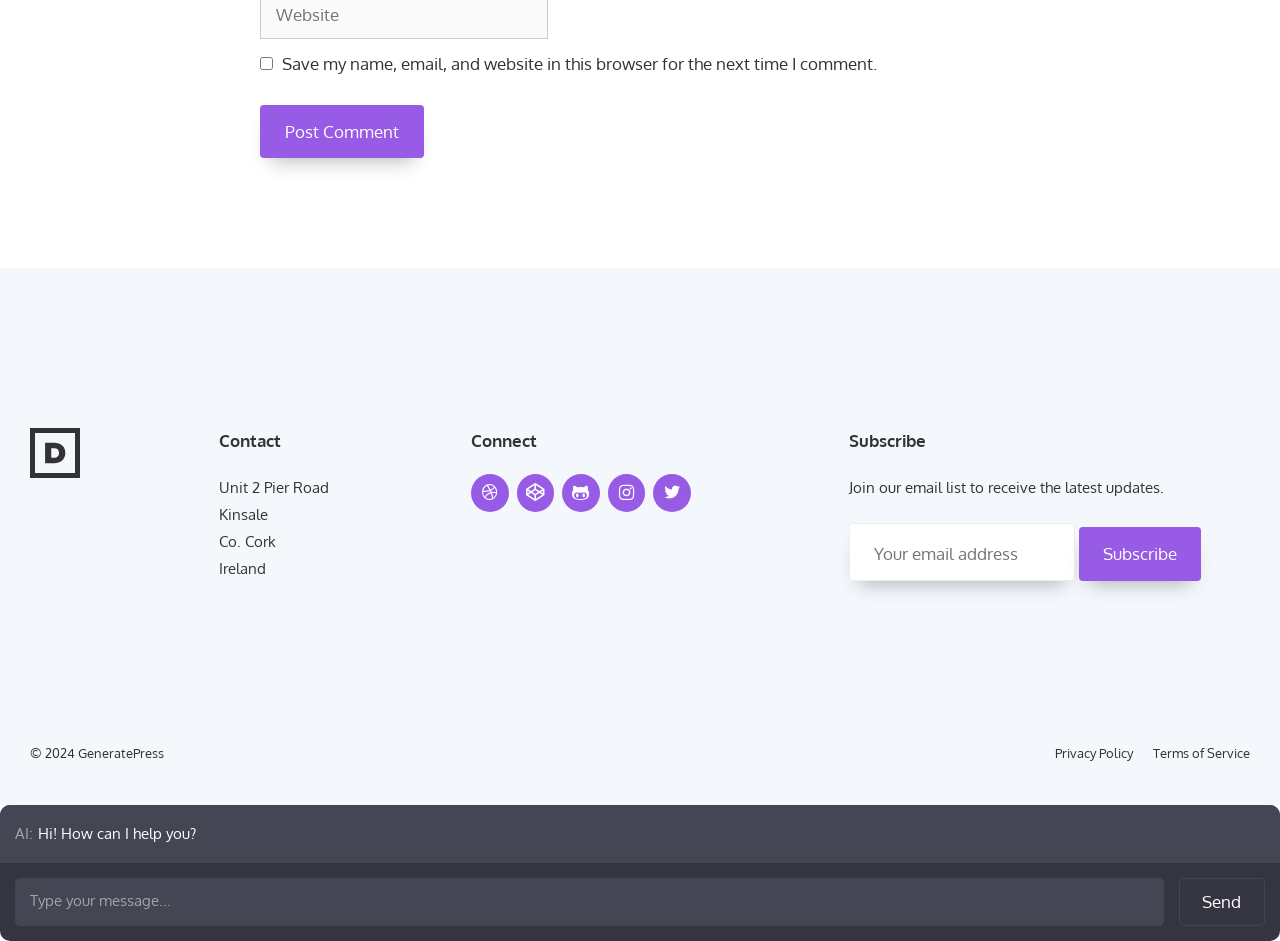Using the description: "name="EMAIL" placeholder="Your email address"", identify the bounding box of the corresponding UI element in the screenshot.

[0.663, 0.556, 0.84, 0.617]